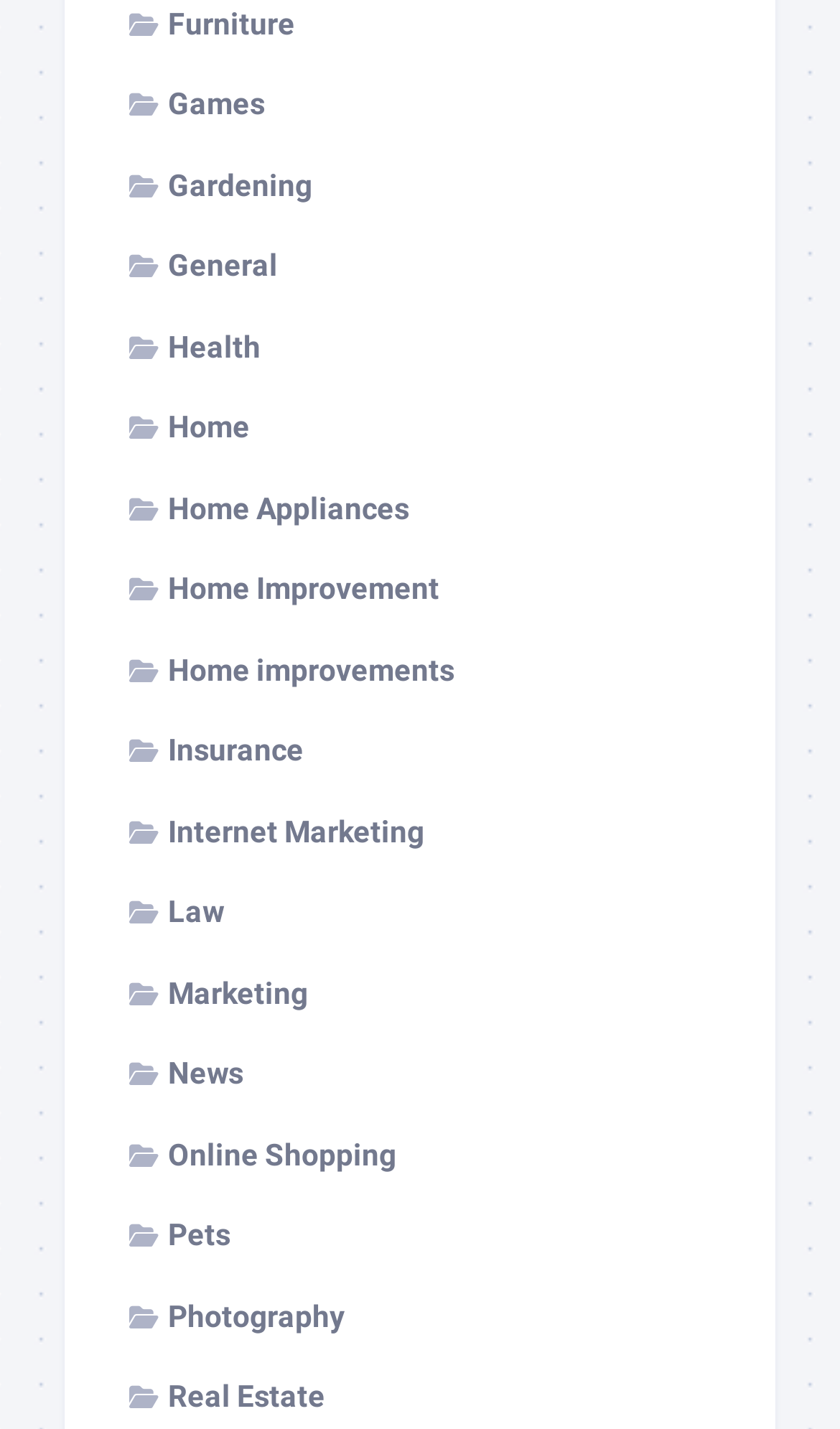Please find the bounding box coordinates of the element's region to be clicked to carry out this instruction: "Browse Furniture".

[0.154, 0.004, 0.351, 0.028]